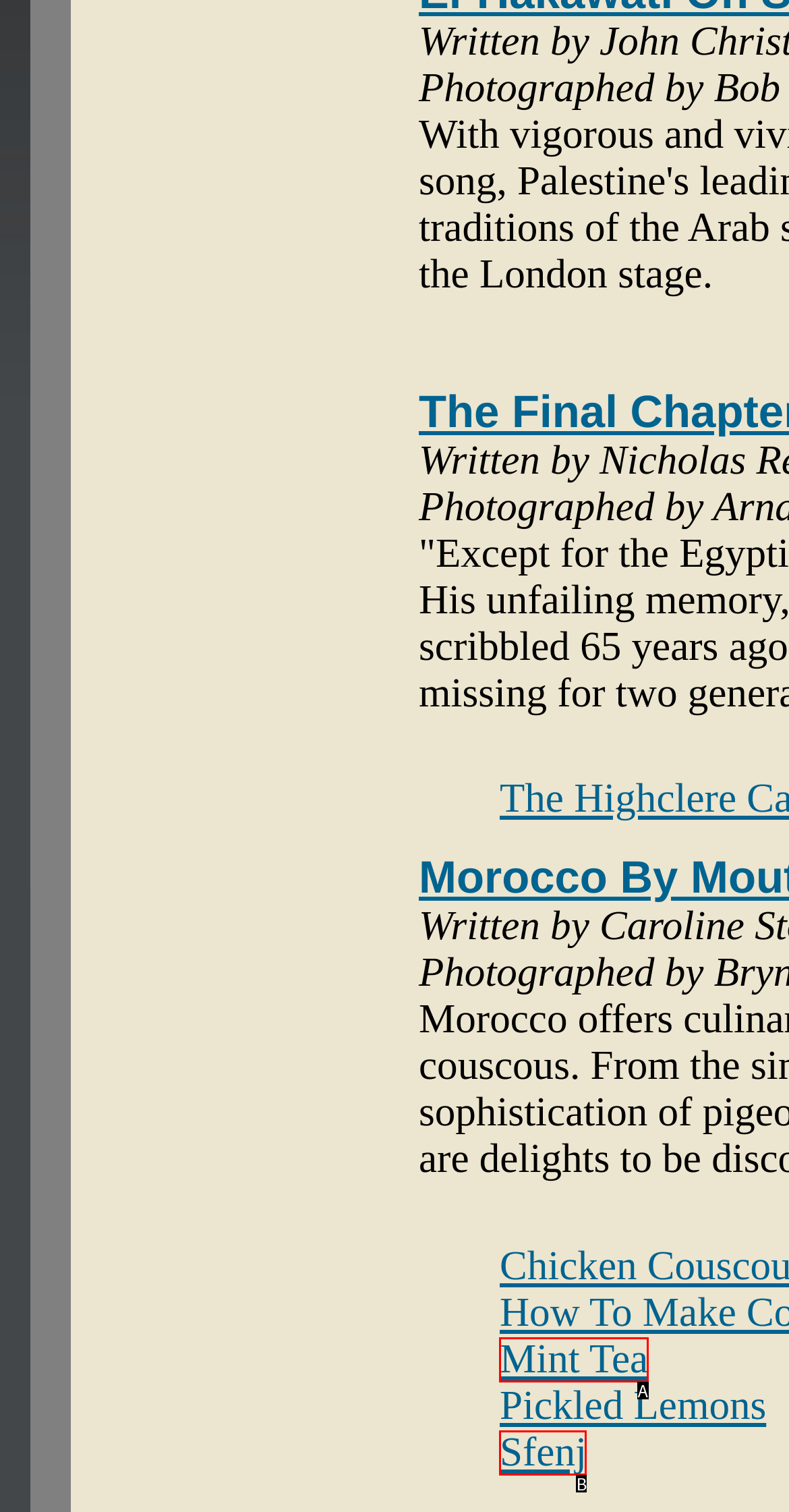Select the letter that corresponds to the description: Sfenj. Provide your answer using the option's letter.

B